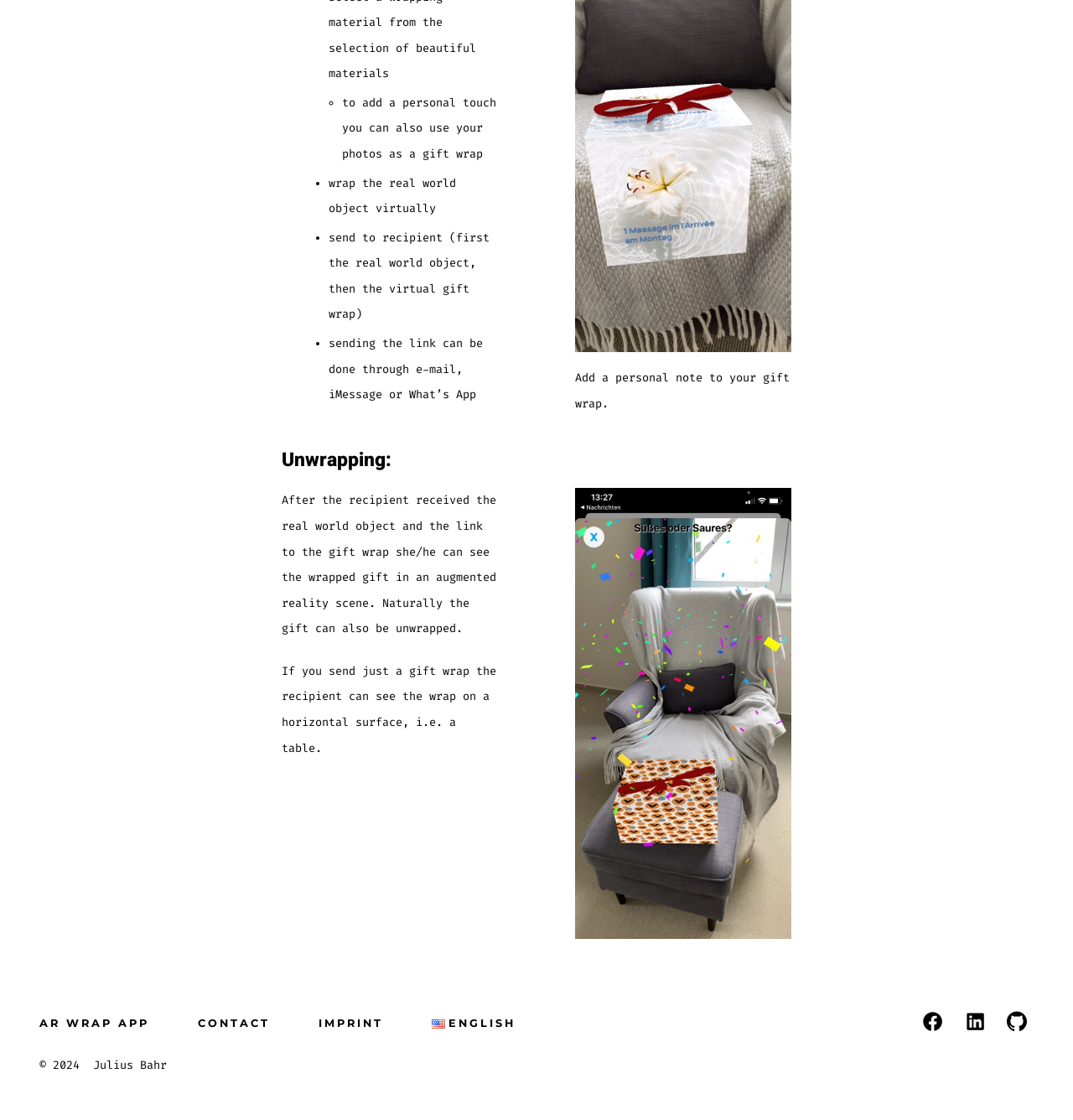Provide the bounding box coordinates for the specified HTML element described in this description: "AR Wrap App". The coordinates should be four float numbers ranging from 0 to 1, in the format [left, top, right, bottom].

[0.036, 0.902, 0.159, 0.926]